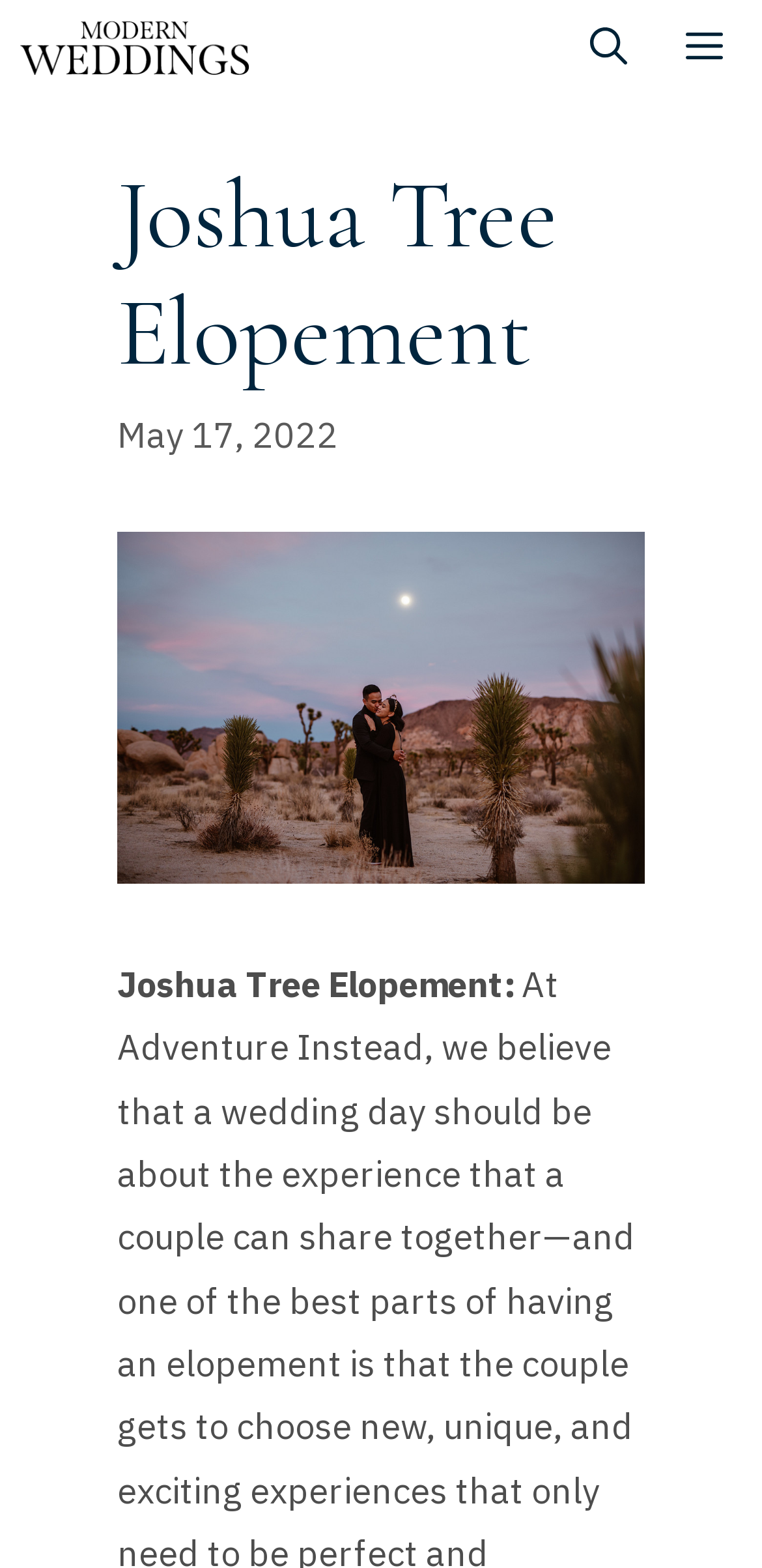Give a concise answer using only one word or phrase for this question:
When was the elopement?

May 17, 2022